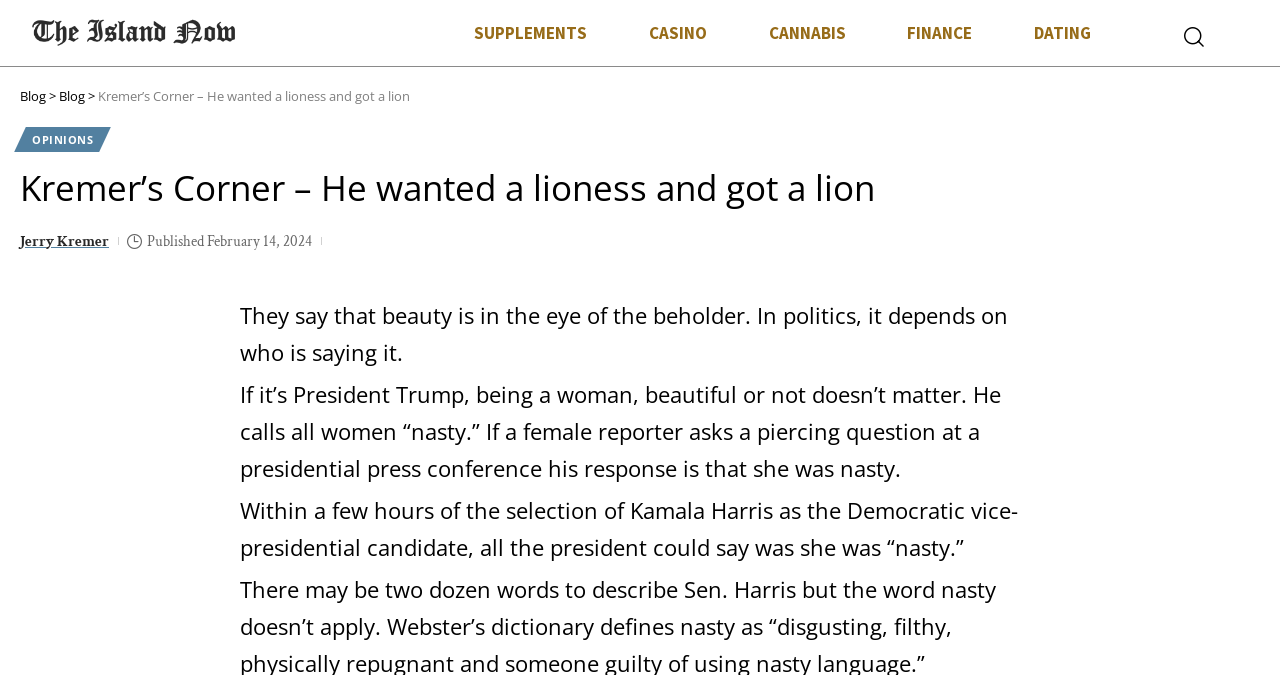Using the webpage screenshot, locate the HTML element that fits the following description and provide its bounding box: "Fotona Dental Laser".

None